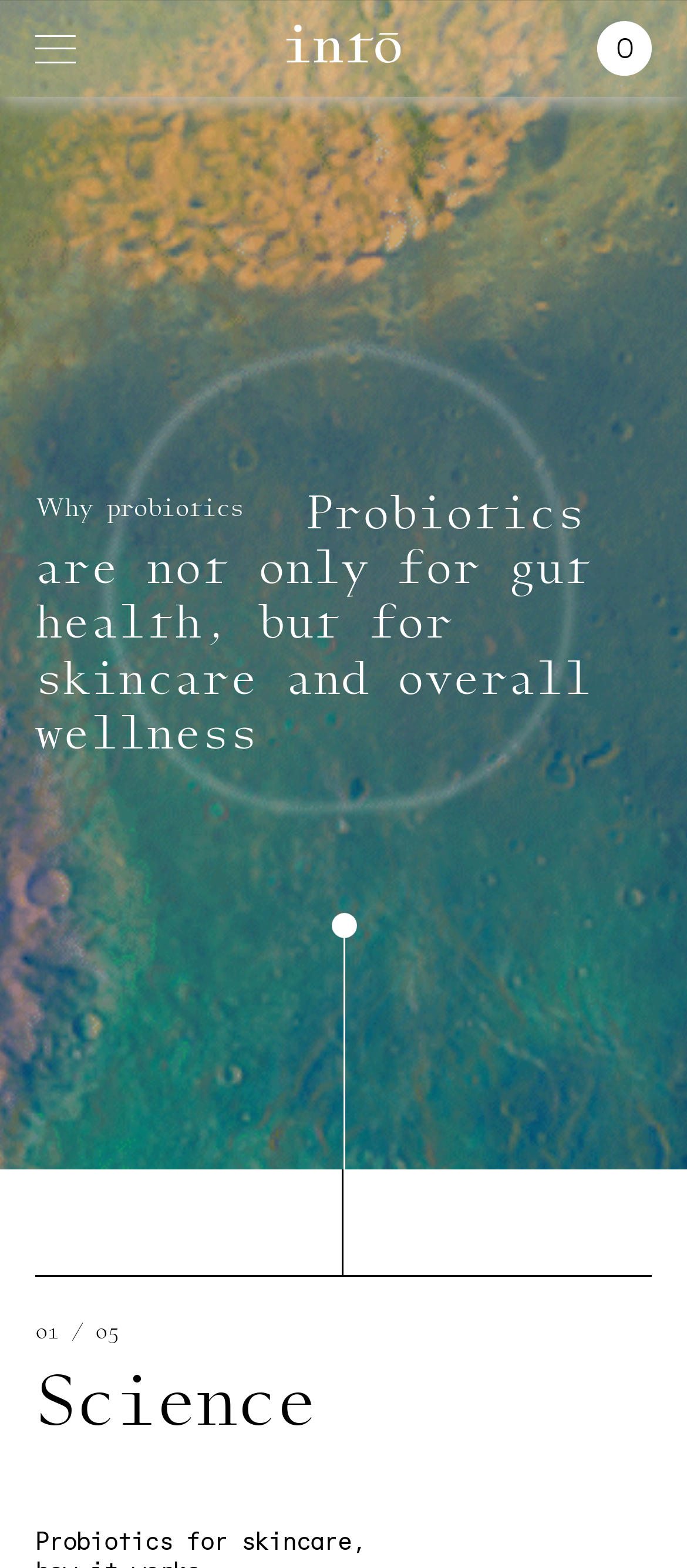What is the image on the webpage?
Please provide a single word or phrase in response based on the screenshot.

Unknown